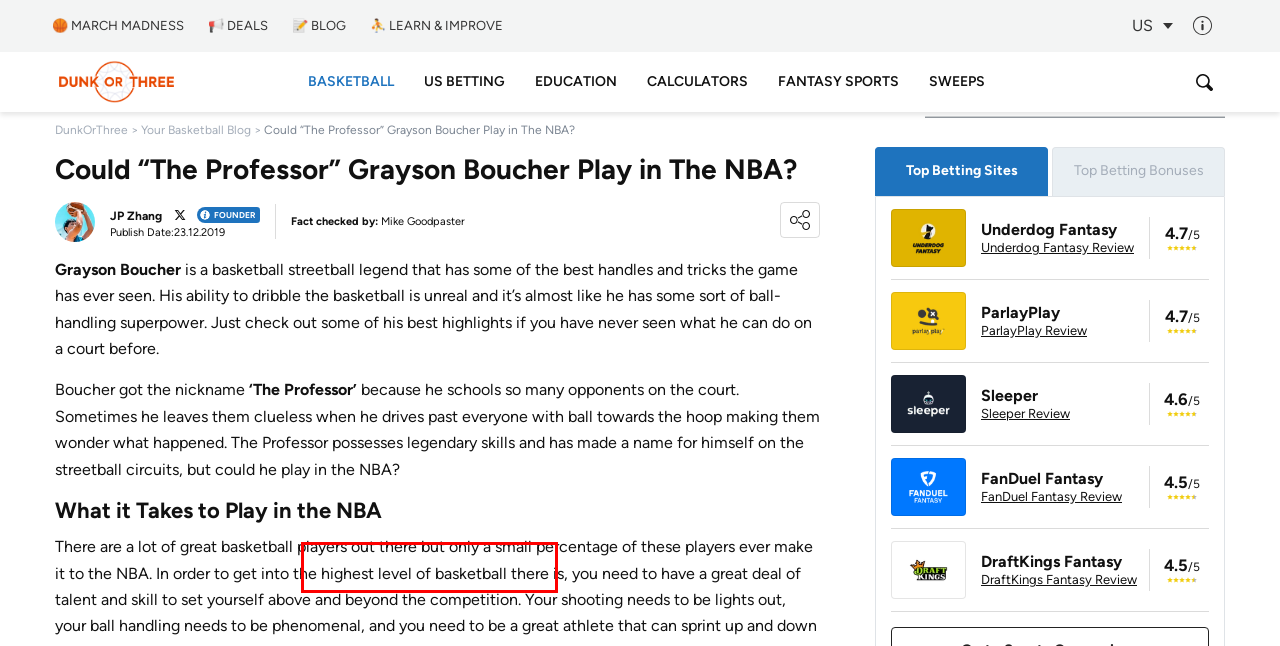A screenshot of a webpage is given, marked with a red bounding box around a UI element. Please select the most appropriate webpage description that fits the new page after clicking the highlighted element. Here are the candidates:
A. Top 15 Best European NBA Players This Season (2022)
B. 3 Qualities to Become a Better Rebounder in Basketball
C. Michael Jordan's Career Biography
D. Did Master P Play in The NBA?
E. How to Measure Vertical Jump (What You Need + 6 Steps)
F. 6 Famous NBA Players Who Didn’t Go To College
G. About DunkOrThree
H. How to Dunk a Basketball (4 Simple Steps)

H